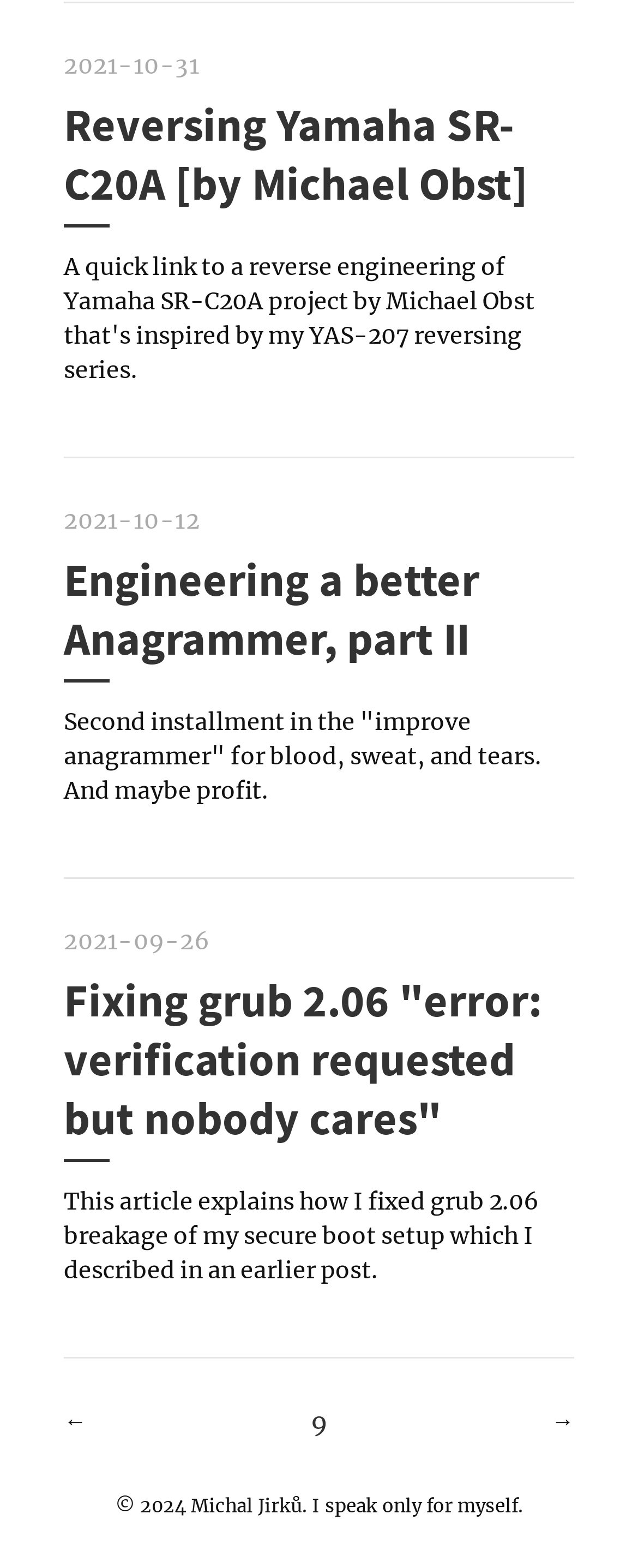How many links are on the webpage?
Give a one-word or short-phrase answer derived from the screenshot.

4